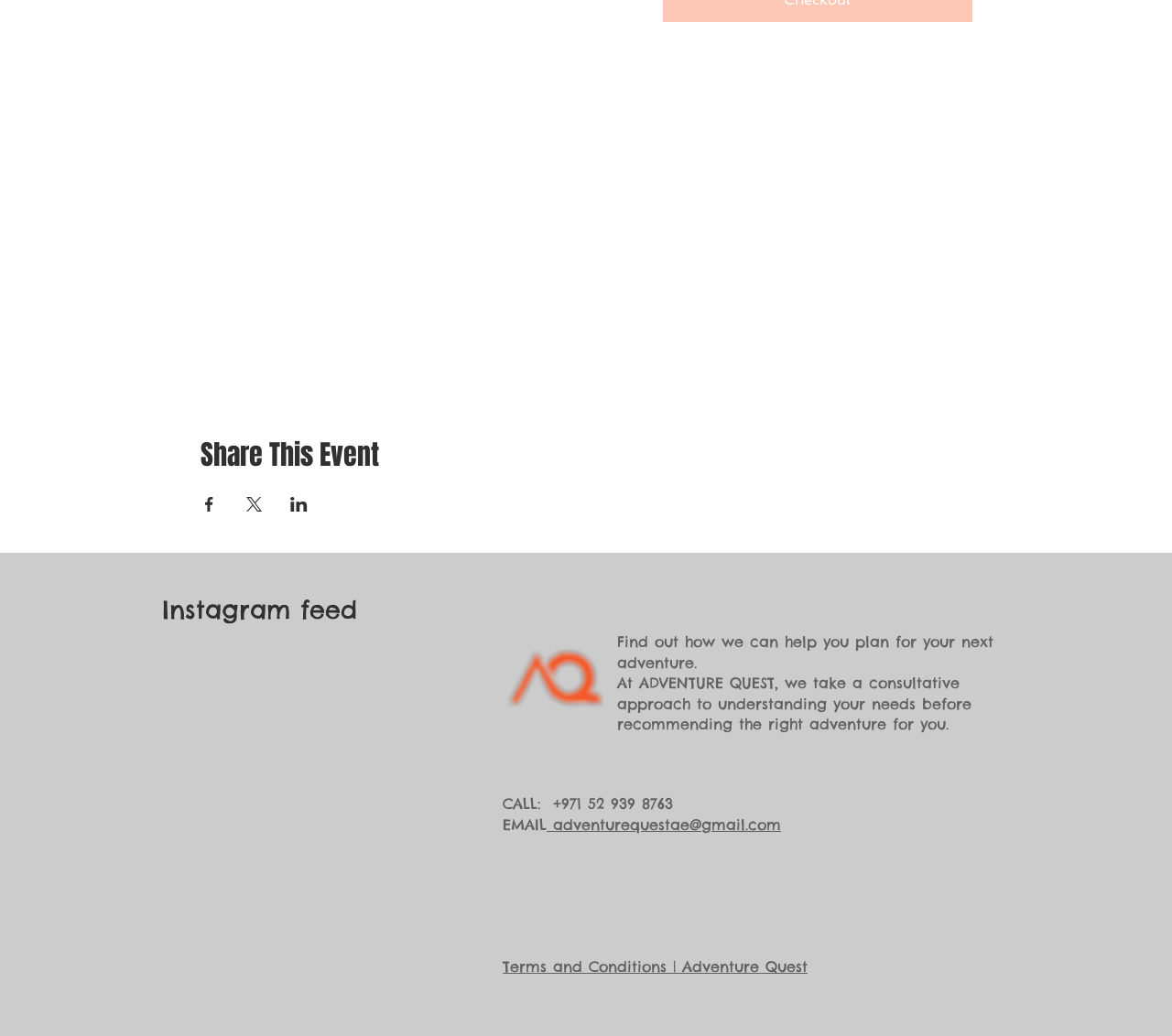What should you bring to the event?
Please provide a single word or phrase in response based on the screenshot.

Lunch, snacks, water, etc.